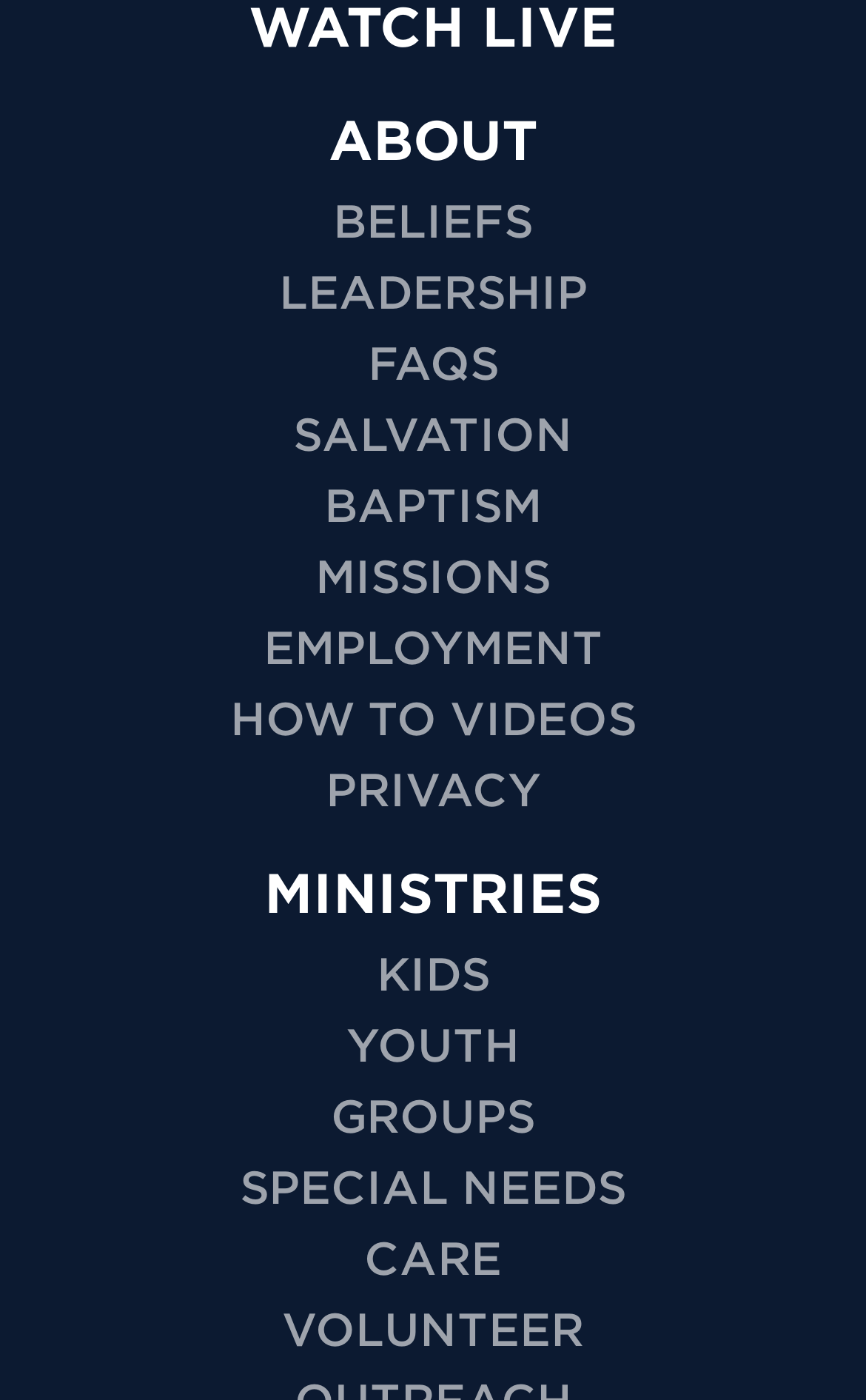Find the bounding box coordinates of the element to click in order to complete this instruction: "explore the leadership team". The bounding box coordinates must be four float numbers between 0 and 1, denoted as [left, top, right, bottom].

[0.322, 0.19, 0.678, 0.228]